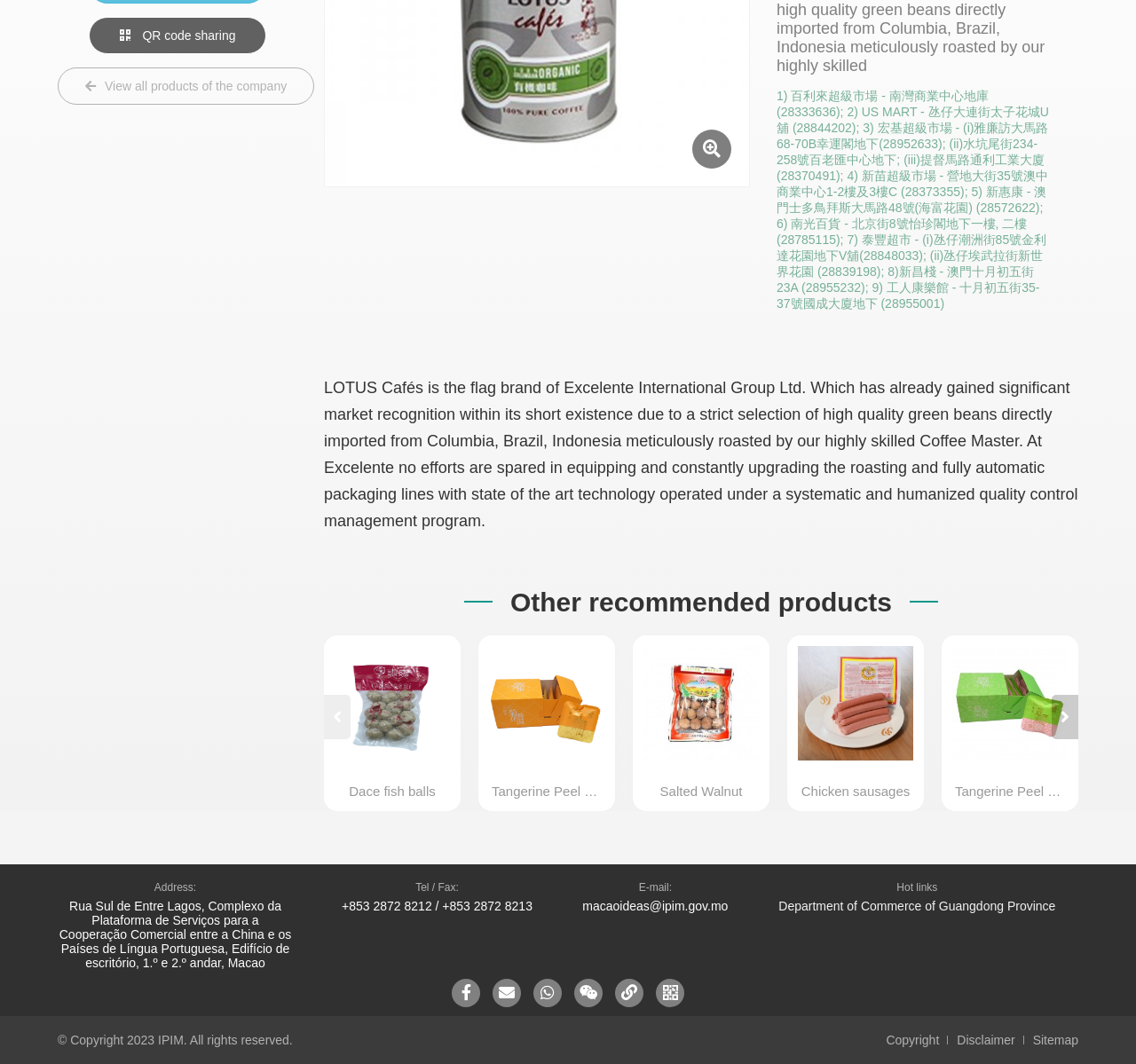Identify the bounding box coordinates for the UI element described by the following text: "Disclaimer". Provide the coordinates as four float numbers between 0 and 1, in the format [left, top, right, bottom].

[0.842, 0.97, 0.893, 0.984]